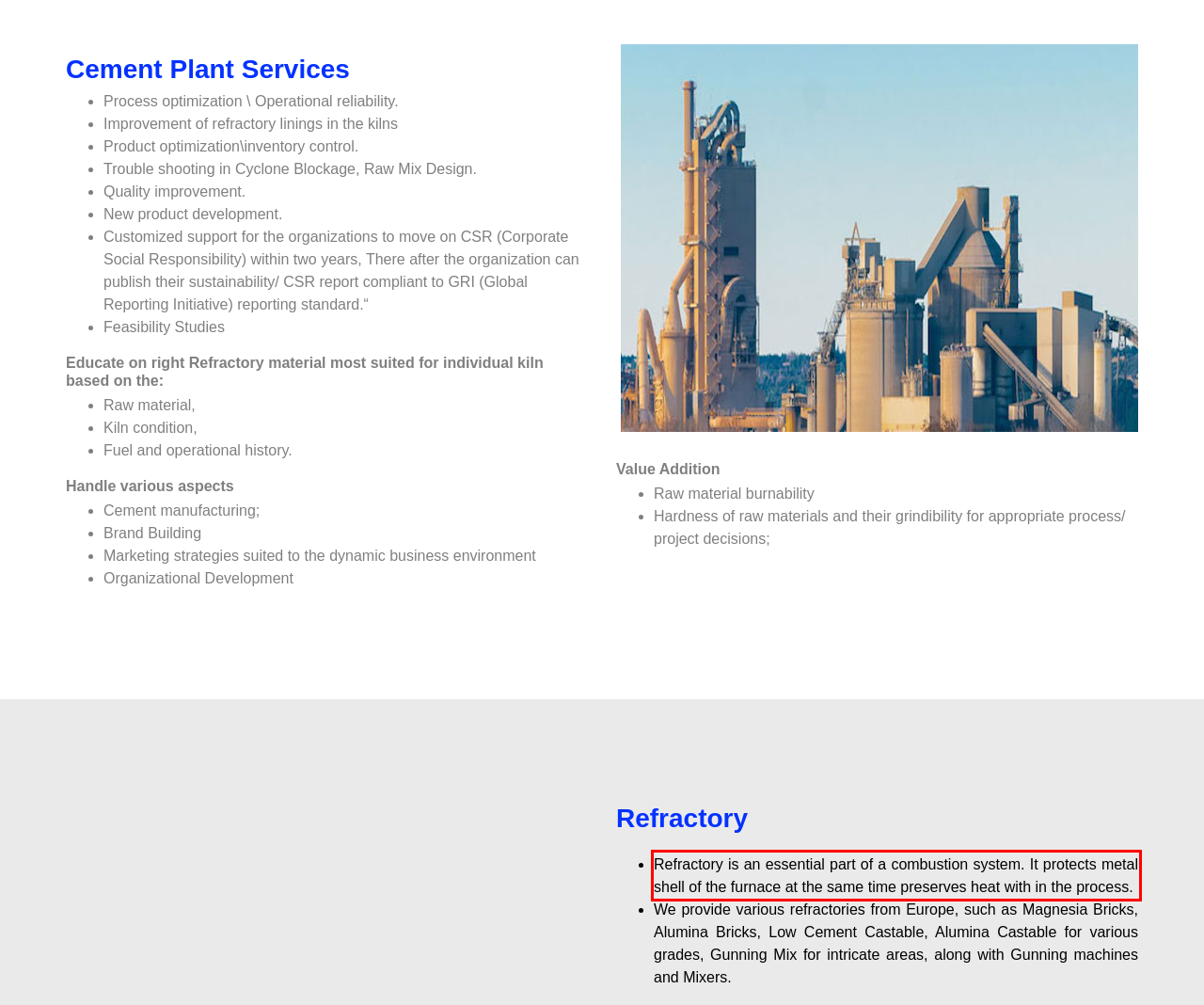Review the screenshot of the webpage and recognize the text inside the red rectangle bounding box. Provide the extracted text content.

Refractory is an essential part of a combustion system. It protects metal shell of the furnace at the same time preserves heat with in the process.